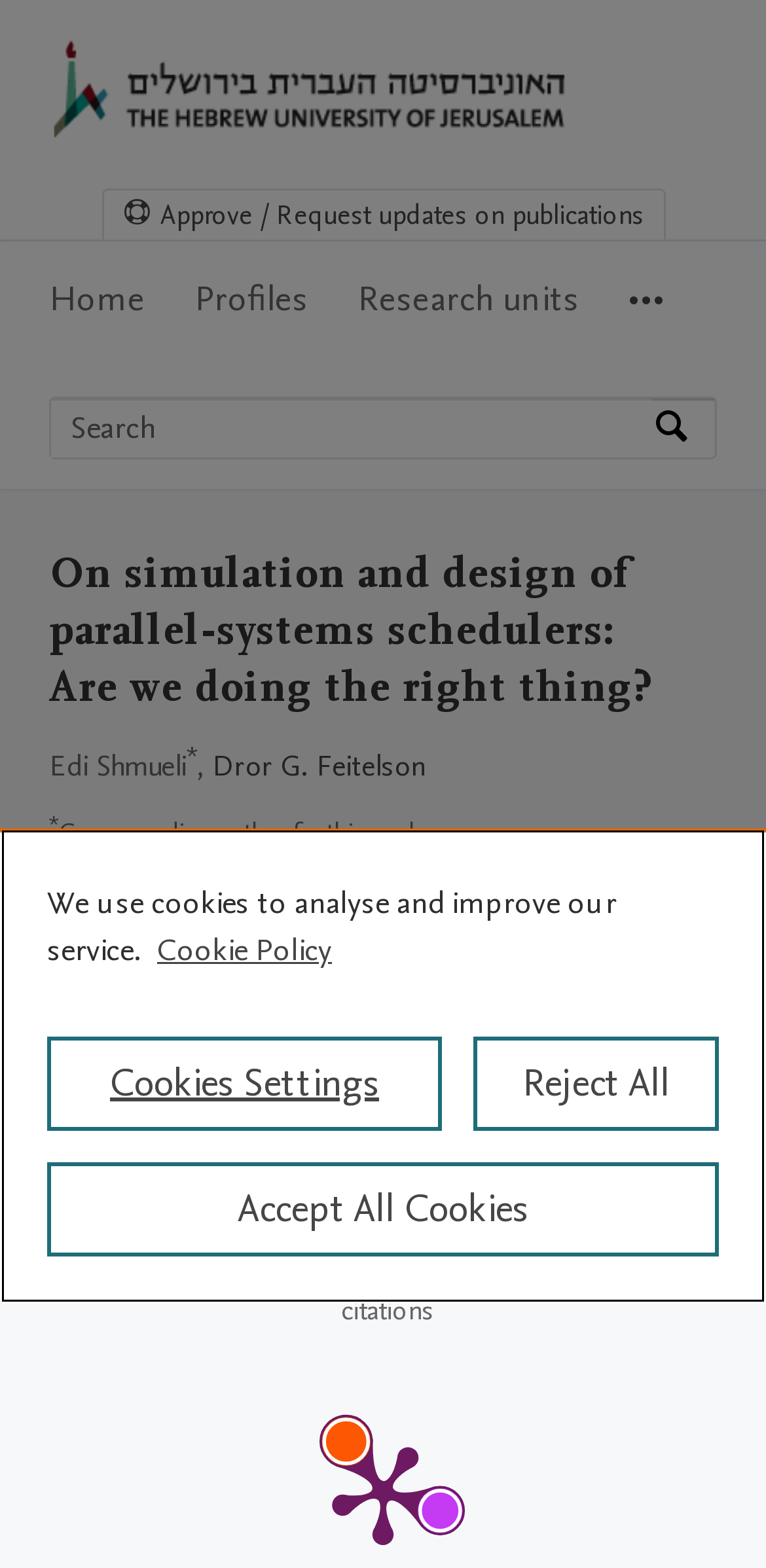What is the research output type?
Look at the screenshot and provide an in-depth answer.

I found the answer by looking at the section that describes the research output, where it says 'Contribution to journal' and then 'Article'.